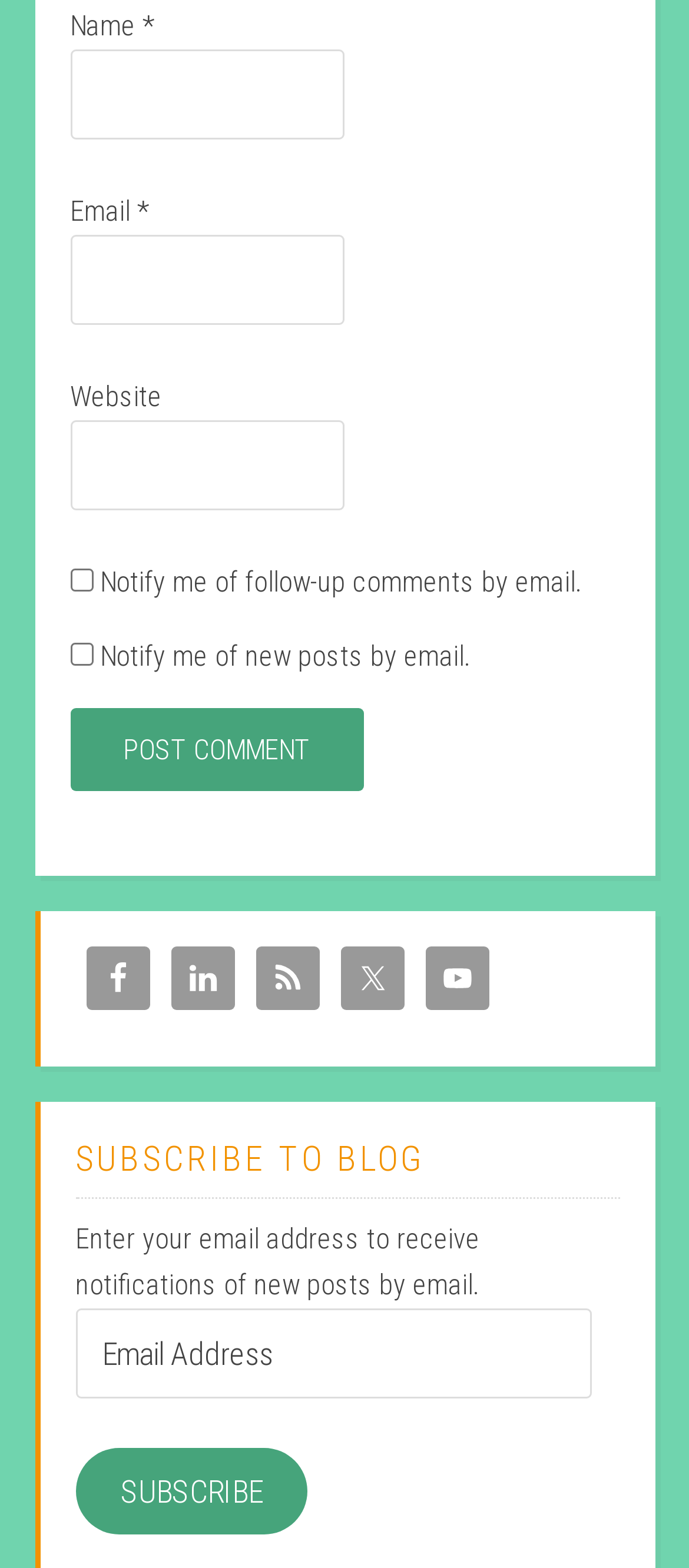What is the button text below 'Enter your email address to receive notifications of new posts by email'?
Identify the answer in the screenshot and reply with a single word or phrase.

SUBSCRIBE